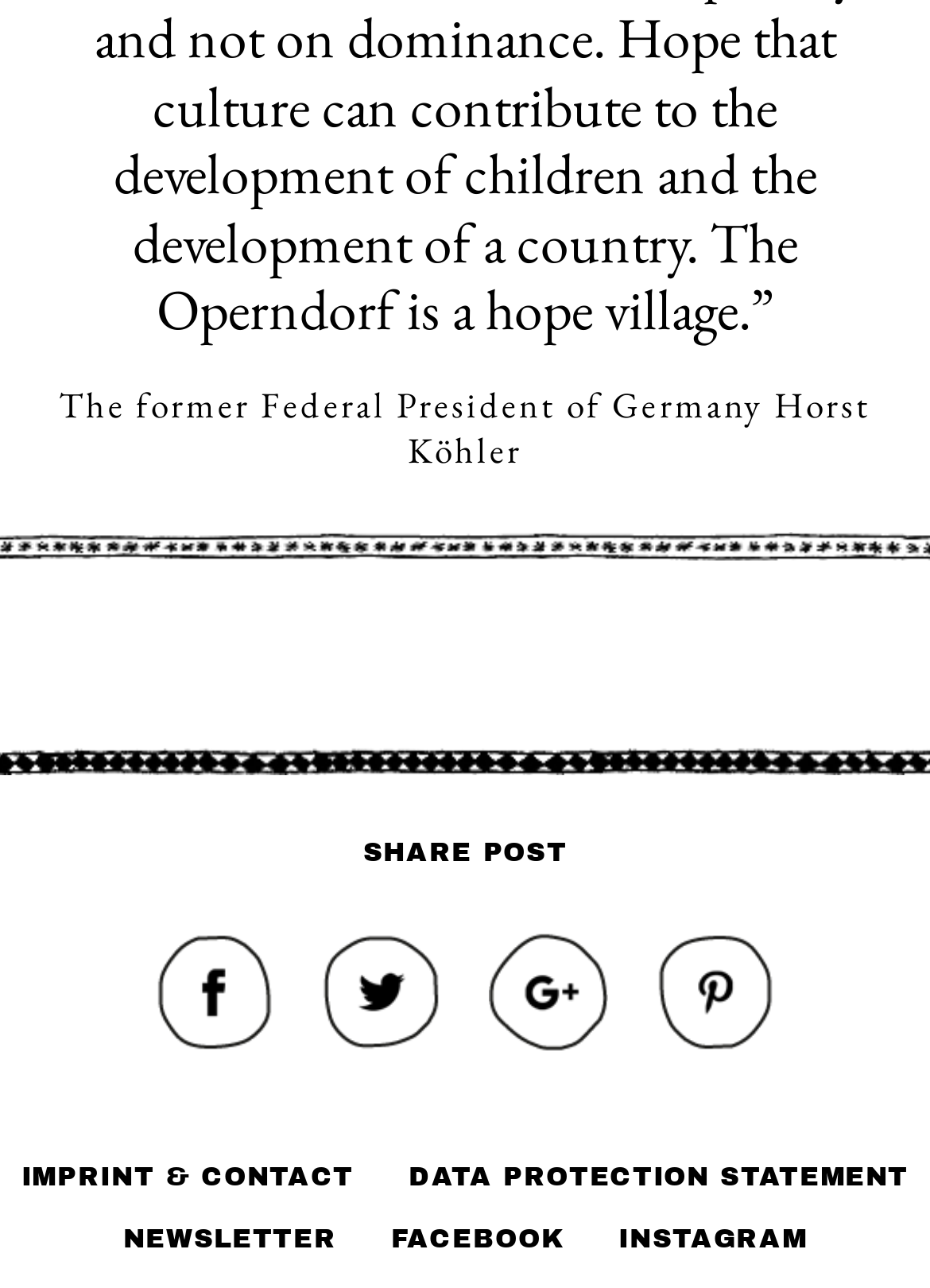Please specify the bounding box coordinates for the clickable region that will help you carry out the instruction: "Click the first social media link".

[0.146, 0.824, 0.315, 0.872]